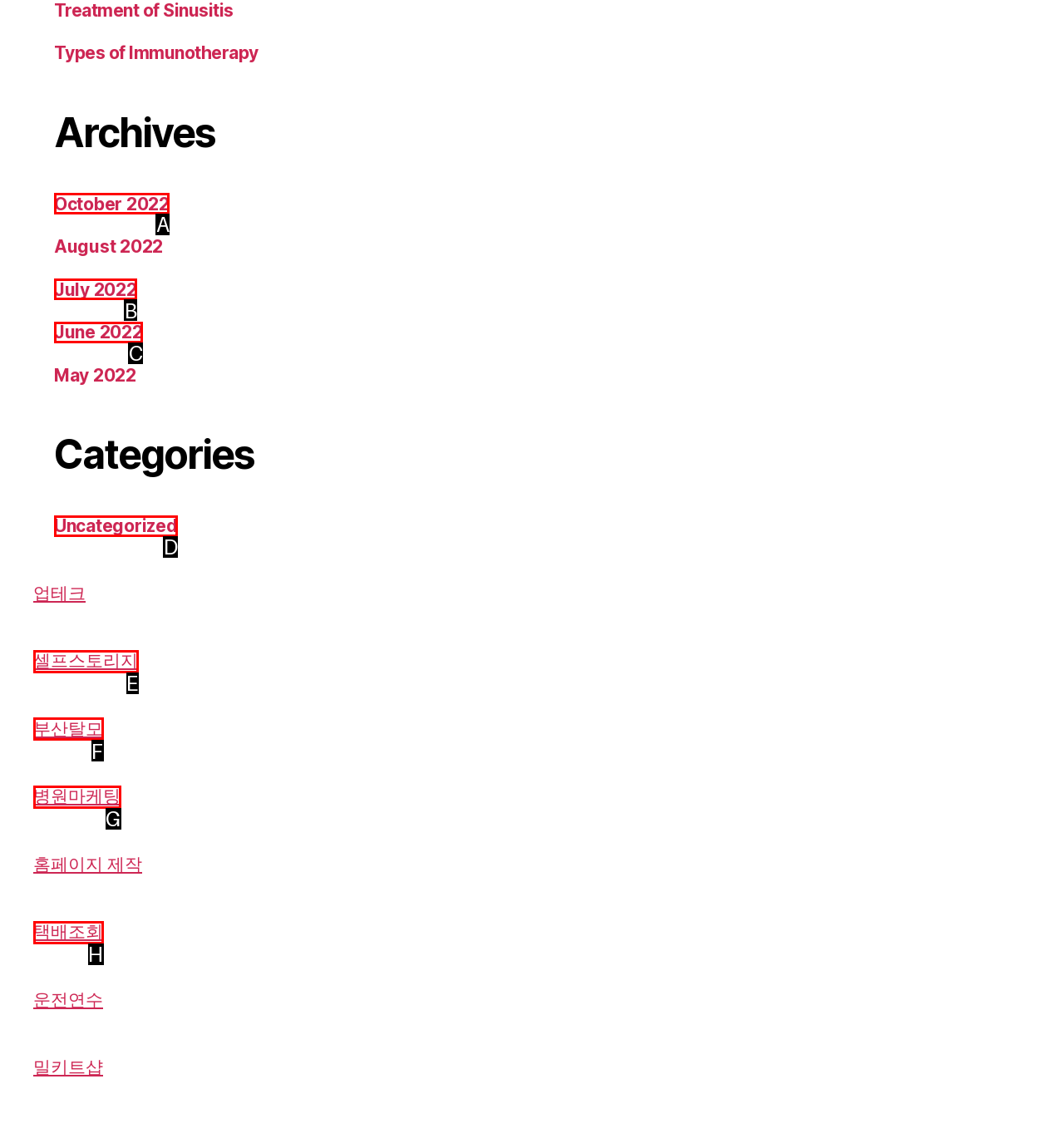Identify the correct UI element to click on to achieve the following task: Go to October 2022 Respond with the corresponding letter from the given choices.

A